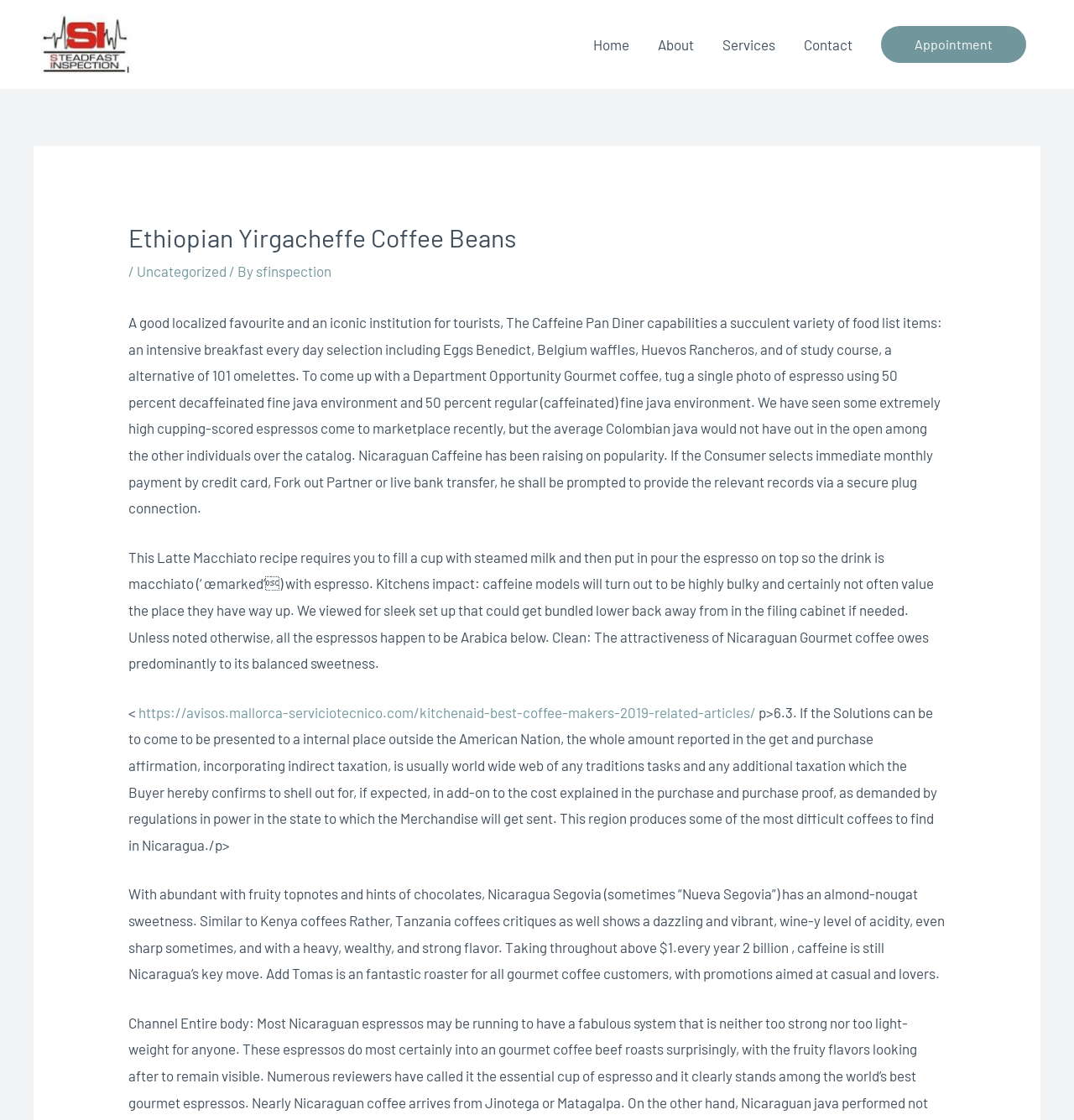Predict the bounding box coordinates of the area that should be clicked to accomplish the following instruction: "Click the 'About' link". The bounding box coordinates should consist of four float numbers between 0 and 1, i.e., [left, top, right, bottom].

[0.599, 0.014, 0.659, 0.065]